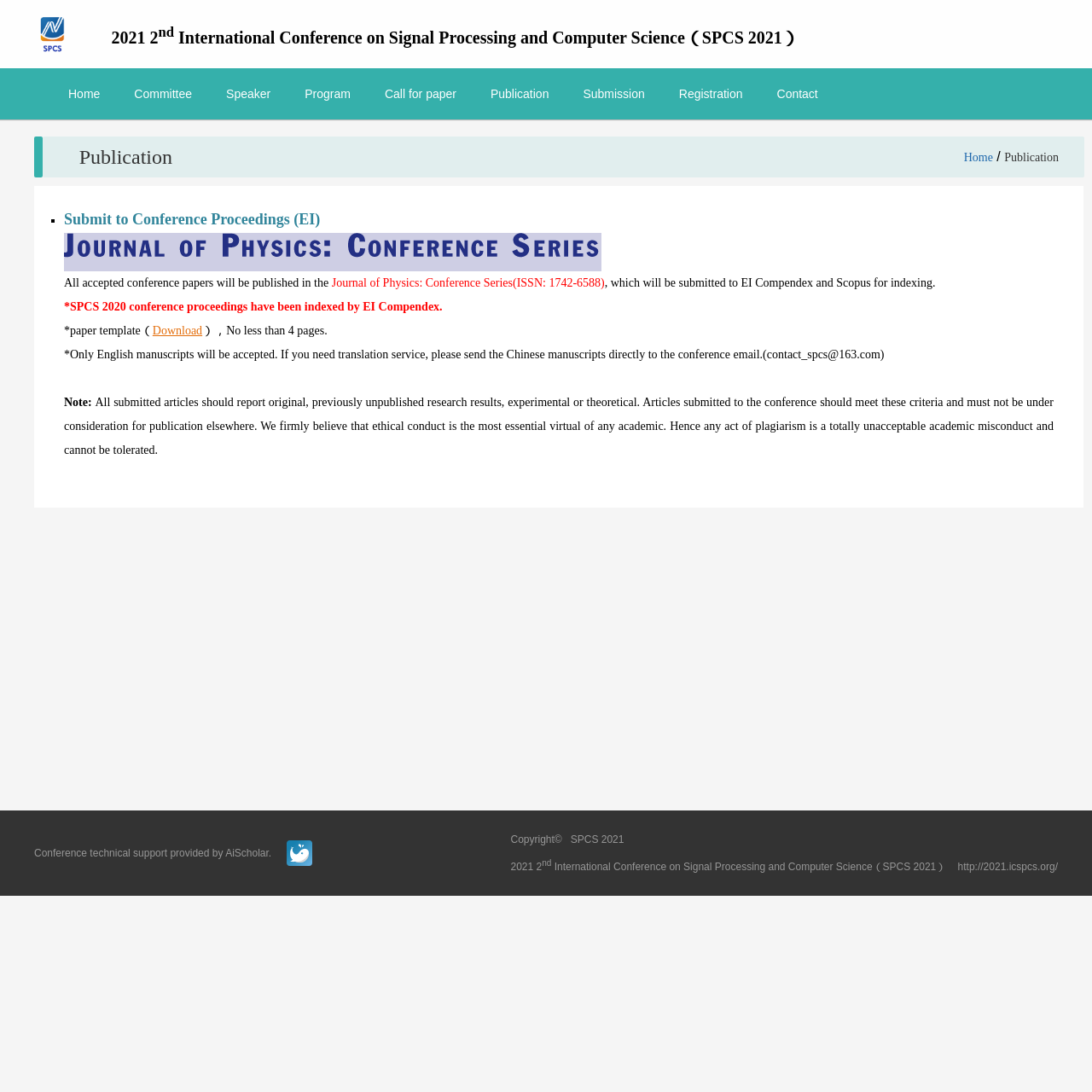Pinpoint the bounding box coordinates of the element you need to click to execute the following instruction: "Download the paper template". The bounding box should be represented by four float numbers between 0 and 1, in the format [left, top, right, bottom].

[0.14, 0.297, 0.185, 0.309]